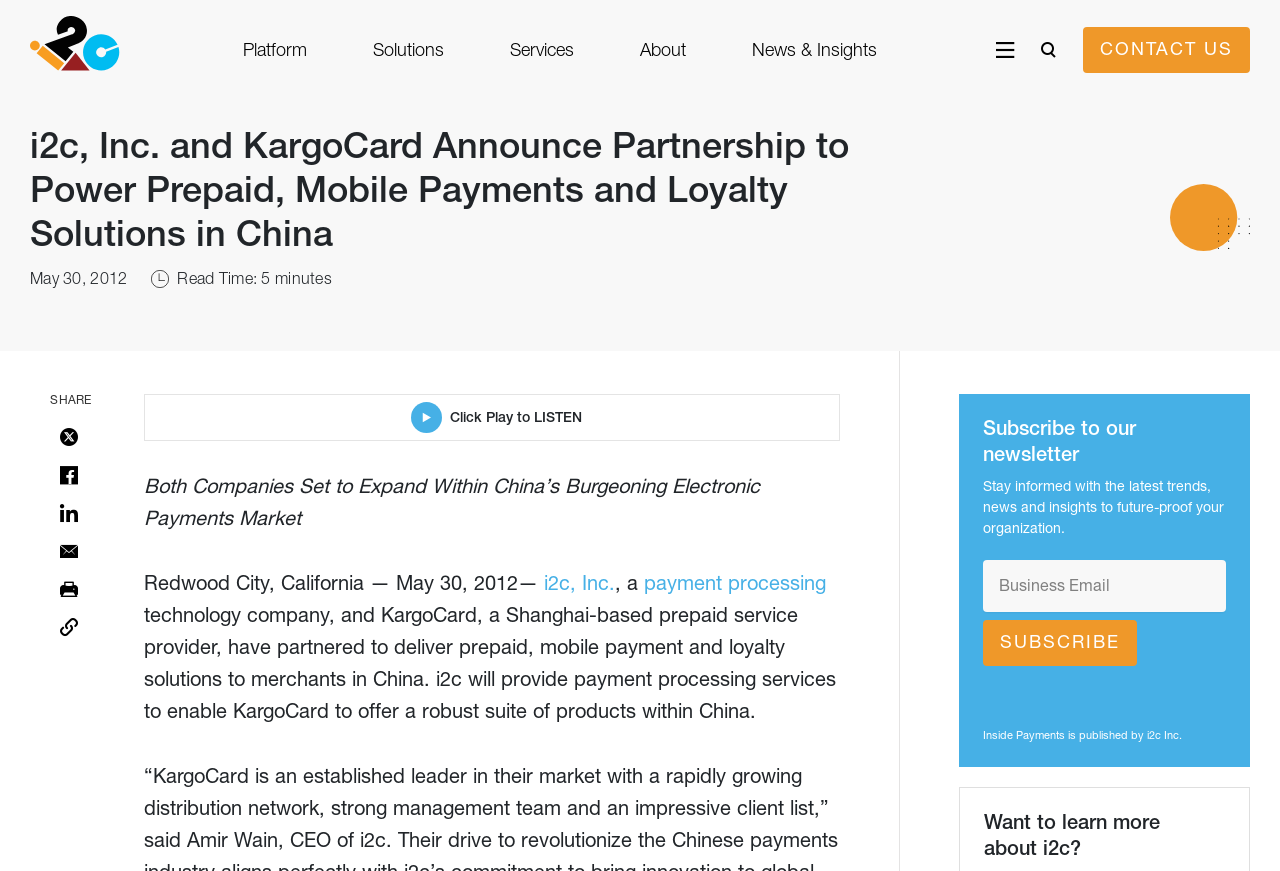What is the name of the newsletter?
Carefully analyze the image and provide a thorough answer to the question.

I found the name of the newsletter by reading the text on the webpage, which mentions 'Inside Payments is published by i2c Inc.'